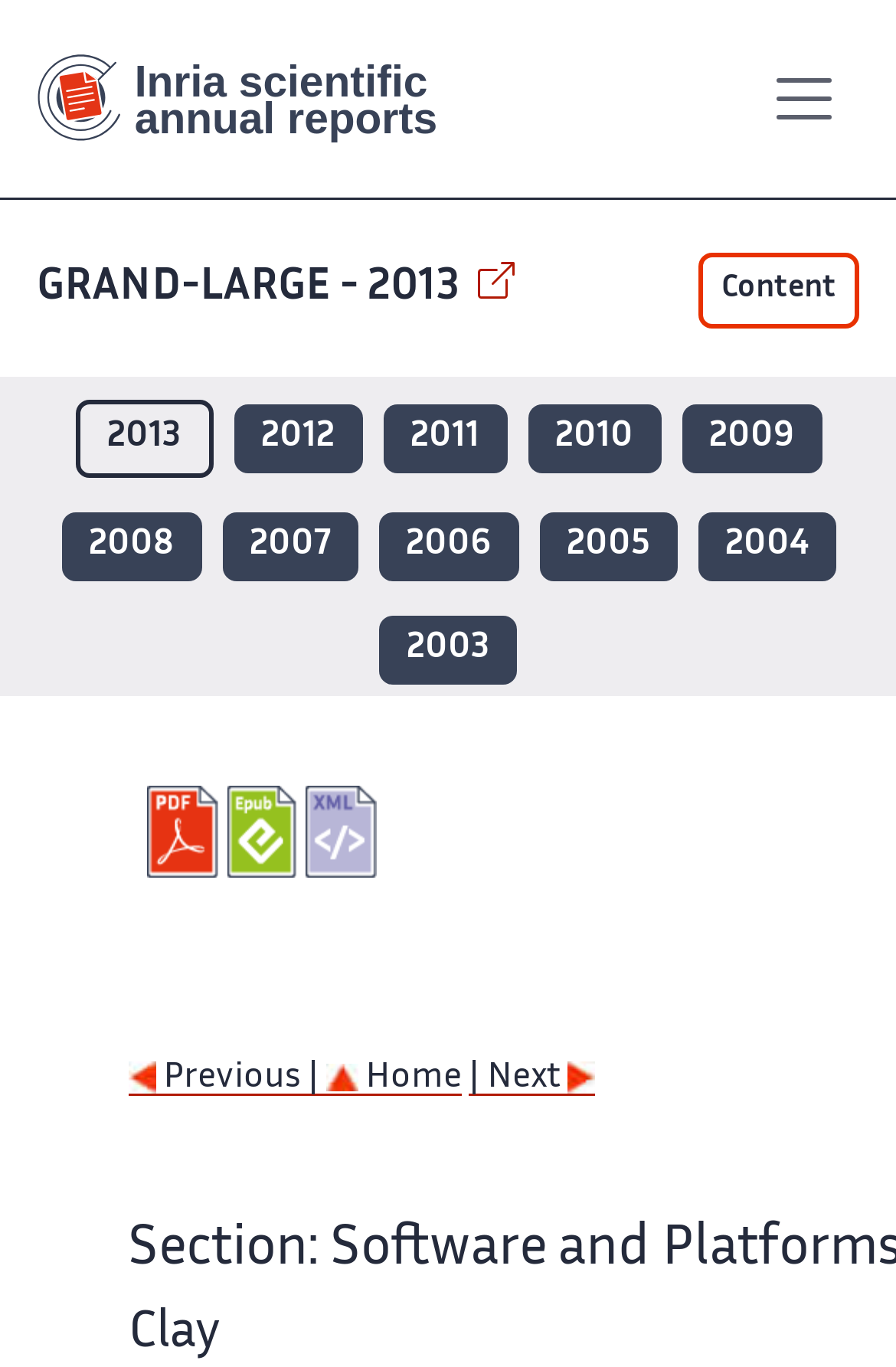Identify the bounding box coordinates for the region to click in order to carry out this instruction: "Show menu". Provide the coordinates using four float numbers between 0 and 1, formatted as [left, top, right, bottom].

[0.826, 0.039, 0.969, 0.106]